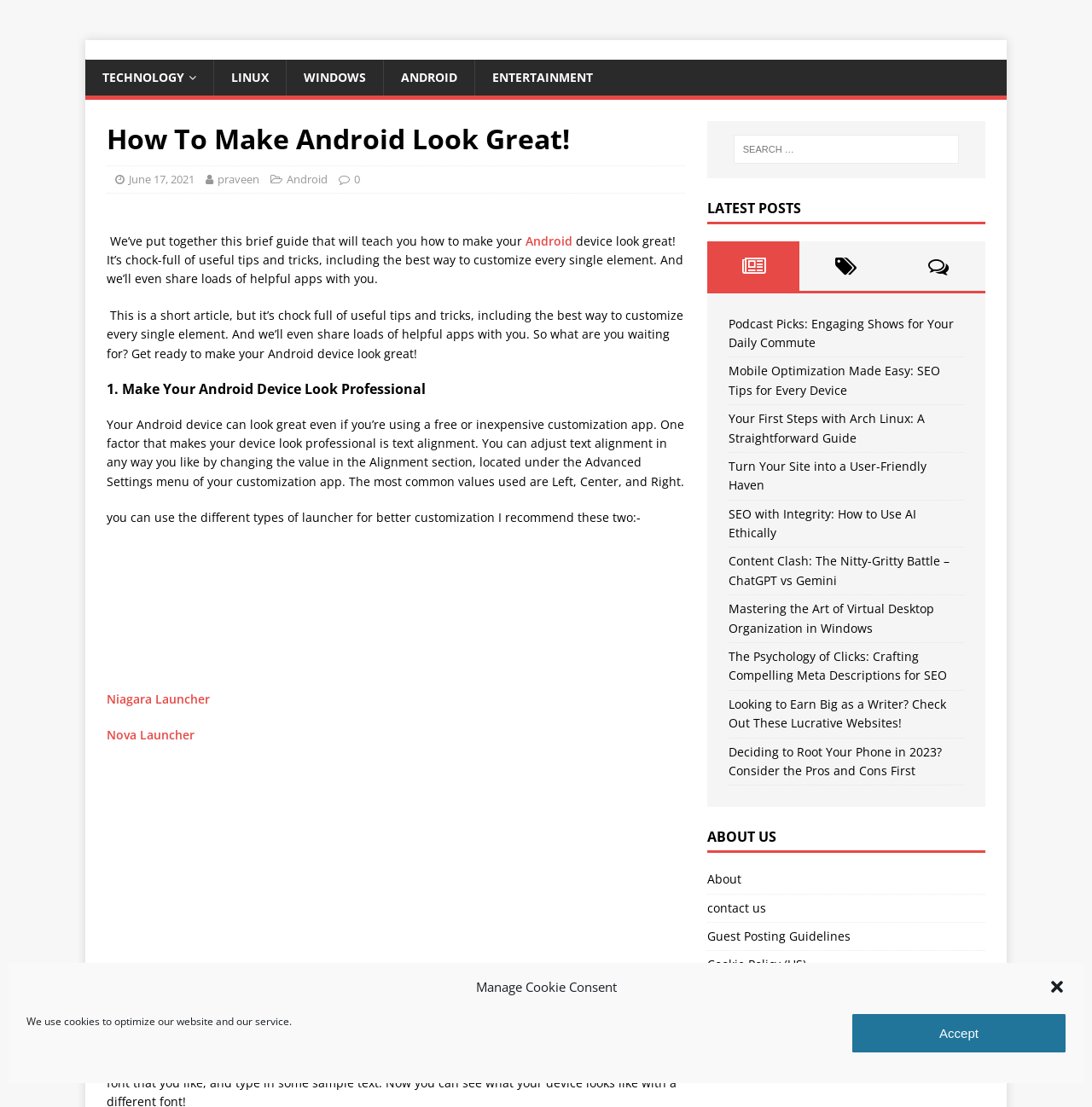Provide a thorough and detailed response to the question by examining the image: 
What is the purpose of the search box?

The search box is a feature that allows users to search for specific content within the website, with a placeholder text 'Search for:' indicating its purpose.